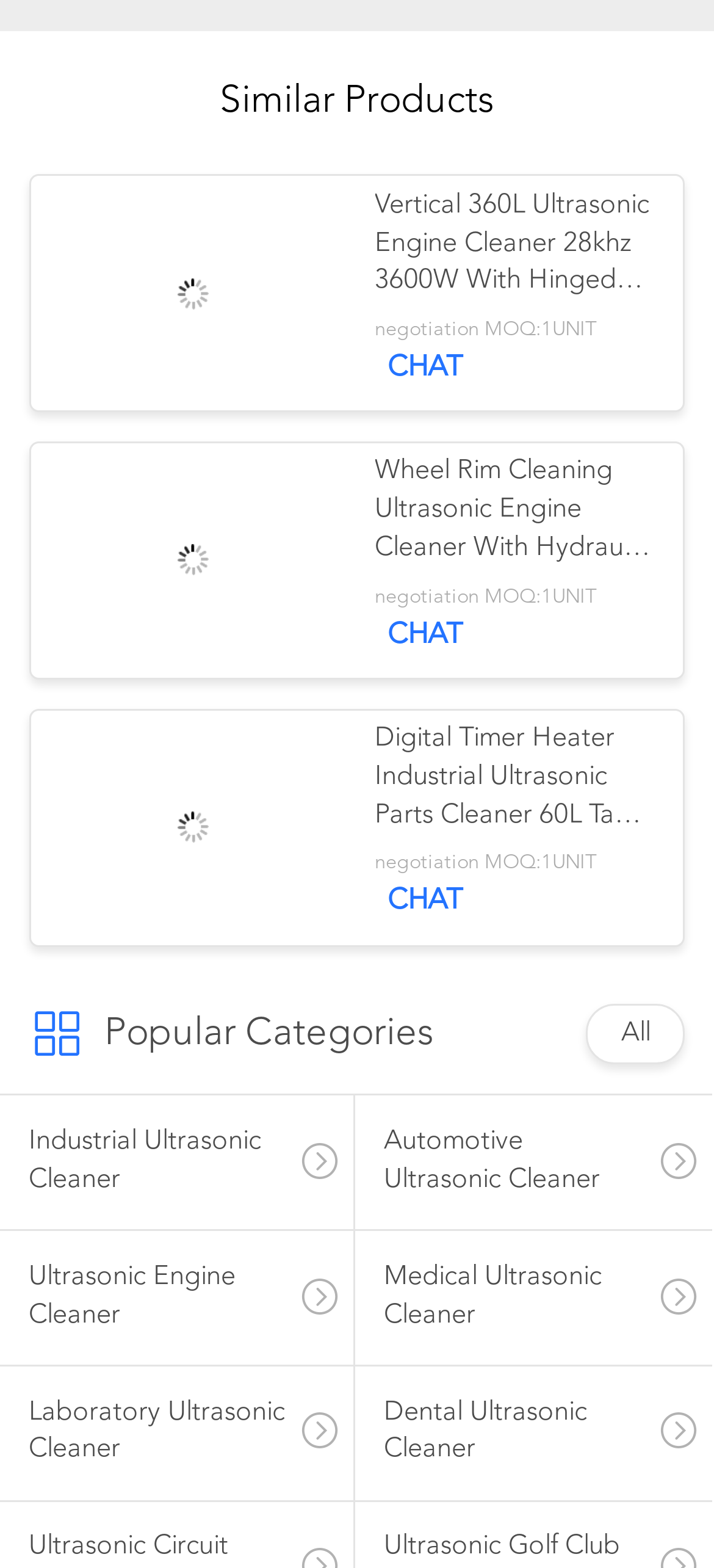Please answer the following question using a single word or phrase: 
What categories are listed at the bottom of the page?

Industrial, Automotive, etc.